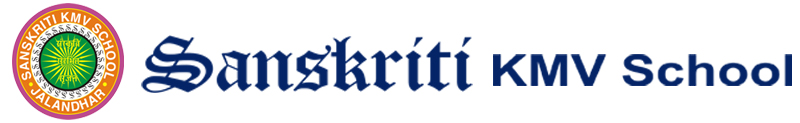Deliver an in-depth description of the image, highlighting major points.

The image features the logo of Sanskriti KMV School, located in Jalandhar, showcasing a vibrant design with a circular emblem and stylized text. The emblem incorporates a prominent green sunburst graphic, symbolizing growth and enlightenment, surrounded by red, along with the school’s name prominently displayed in a classic font. This visual representation emphasizes the institution's commitment to academic excellence and holistic development, serving as a focal point for events such as the Punjab School Zonal Tournament 2022, which highlighted the school's active participation in promoting sports and extracurricular activities among its students.